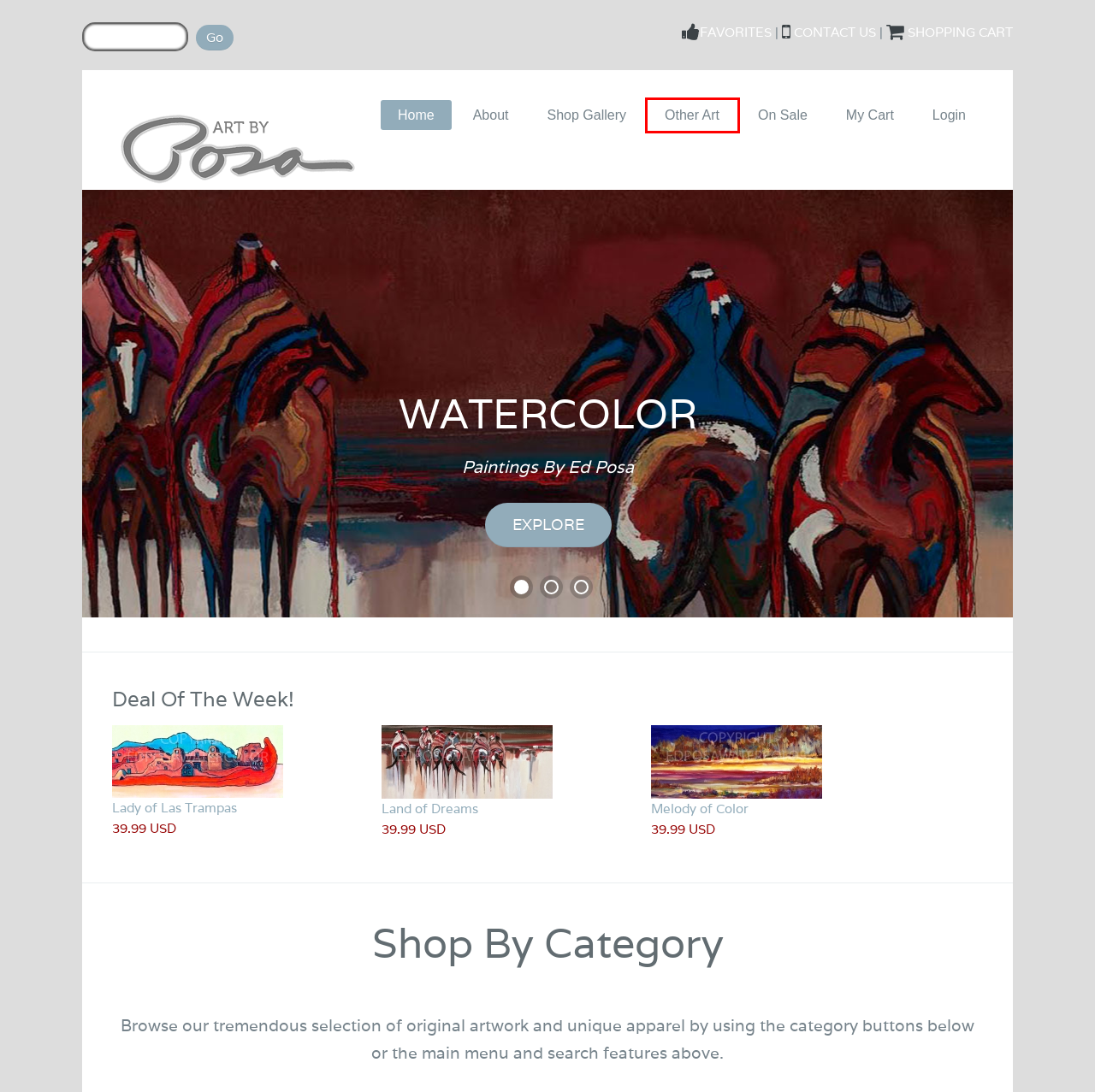Look at the screenshot of the webpage and find the element within the red bounding box. Choose the webpage description that best fits the new webpage that will appear after clicking the element. Here are the candidates:
A. Shop Gallery - Ed Posa Art
B. About - Ed Posa Art
C. My Favorites - Ed Posa Art
D. Contact Us - Ed Posa Art
E. Other Art - Ed Posa Art
F. Melody of Color - Ed Posa Art
G. On Sale - Ed Posa Art
H. Land of Dreams - Ed Posa Art

E